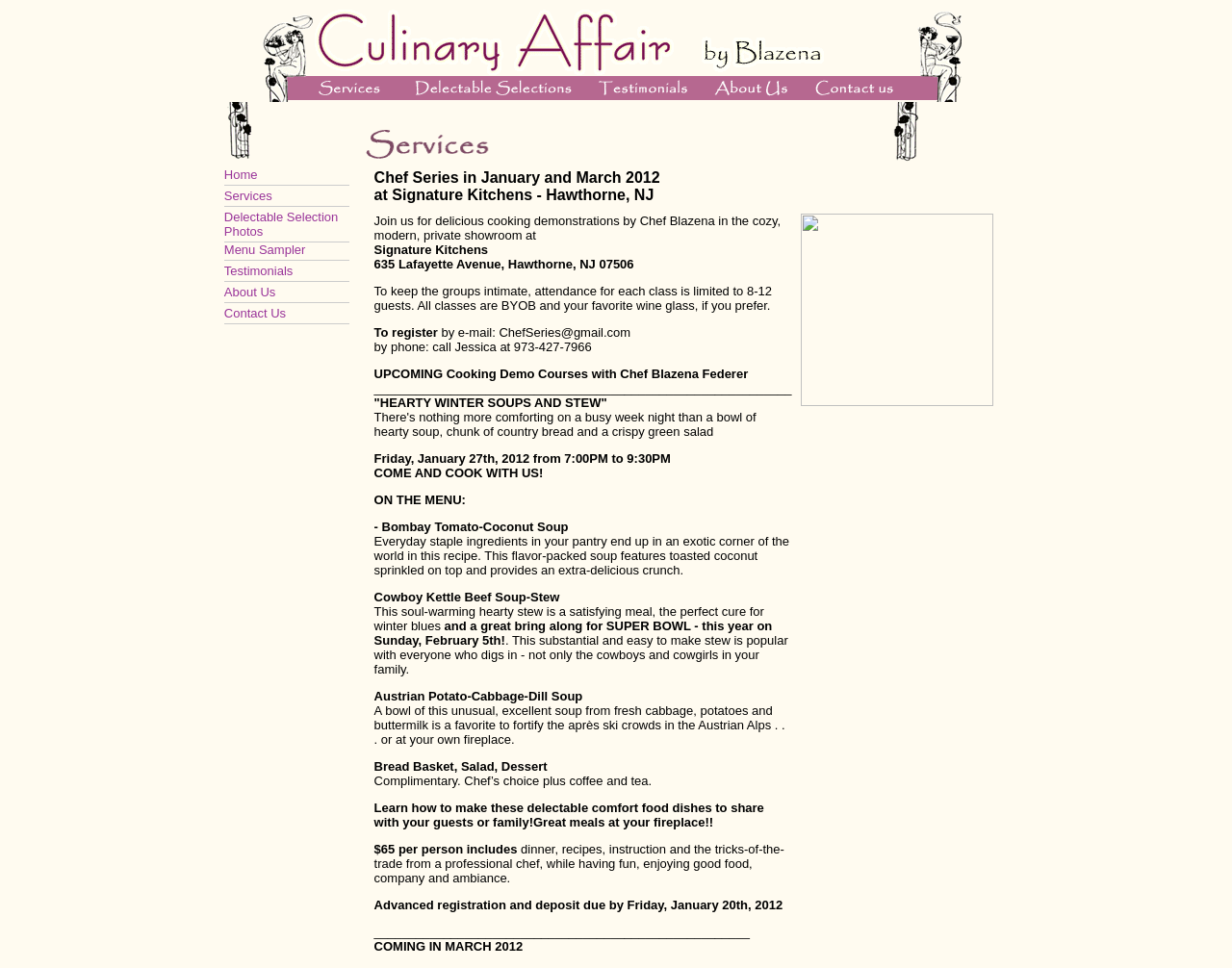Answer the question briefly using a single word or phrase: 
What is the position of the 'Testimonials' link?

third